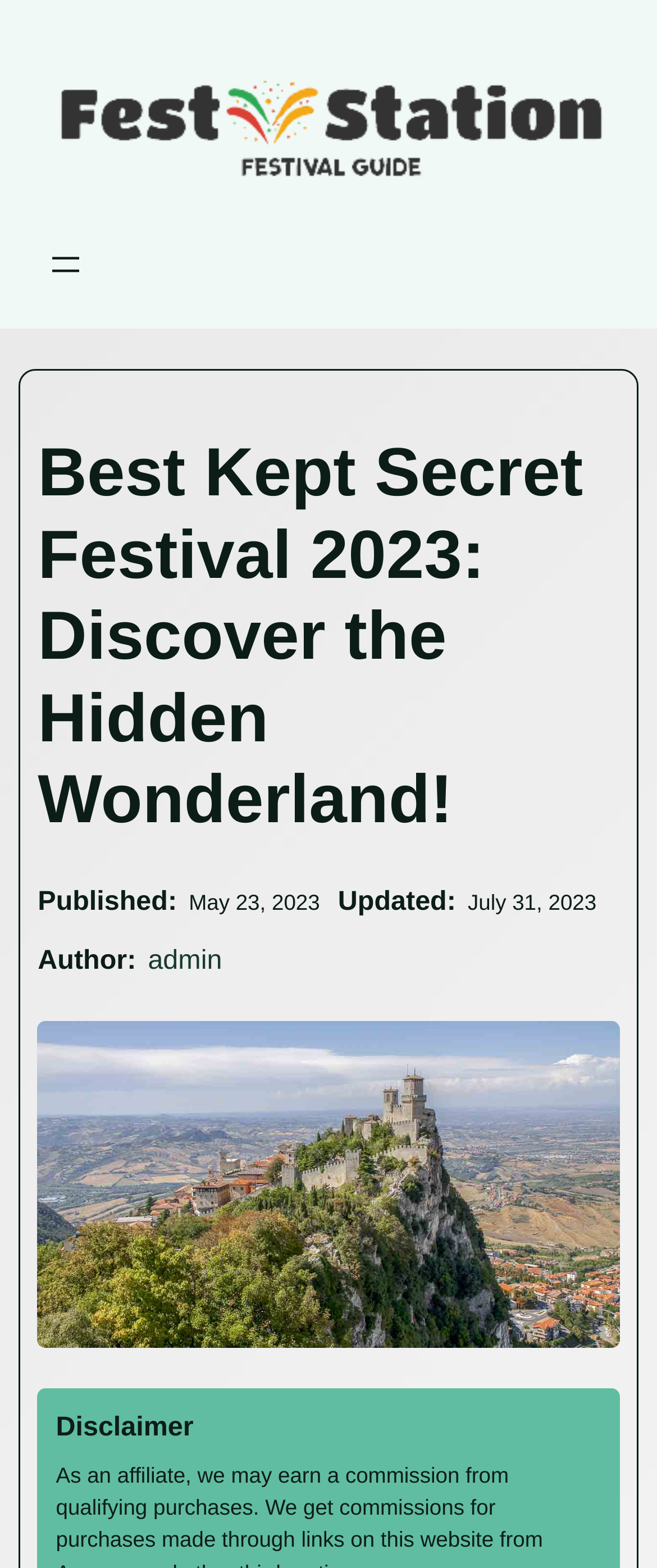Give a comprehensive overview of the webpage, including key elements.

The webpage is about the Best Kept Secret Festival 2023, a highly anticipated event in the Netherlands. At the top-left corner, there is a figure containing an image of "Fest-Station". Next to it, on the top-left side, is a navigation menu with an "Open menu" button. 

Below the navigation menu, there is a heading that reads "Best Kept Secret Festival 2023: Discover the Hidden Wonderland!". Underneath the heading, there are three lines of text. The first line starts with "Published:" and is followed by the date "May 23, 2023". The second line starts with "Updated:" and is followed by the date "July 31, 2023". The third line starts with "Author:" and is followed by a link to "admin". 

Further down, there is another figure that takes up most of the width of the page. At the very bottom, there is a disclaimer notice.